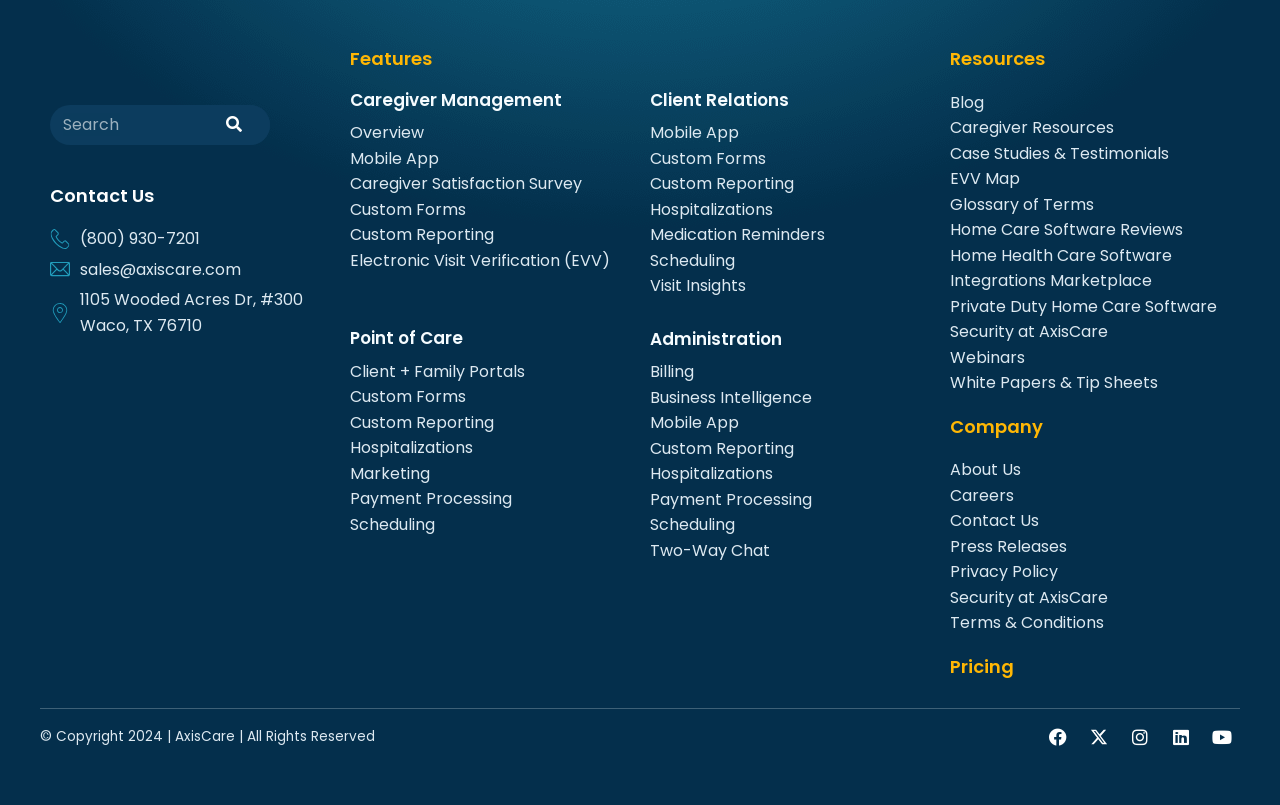Identify the coordinates of the bounding box for the element described below: "Electronic Visit Verification (EVV)". Return the coordinates as four float numbers between 0 and 1: [left, top, right, bottom].

[0.273, 0.308, 0.492, 0.339]